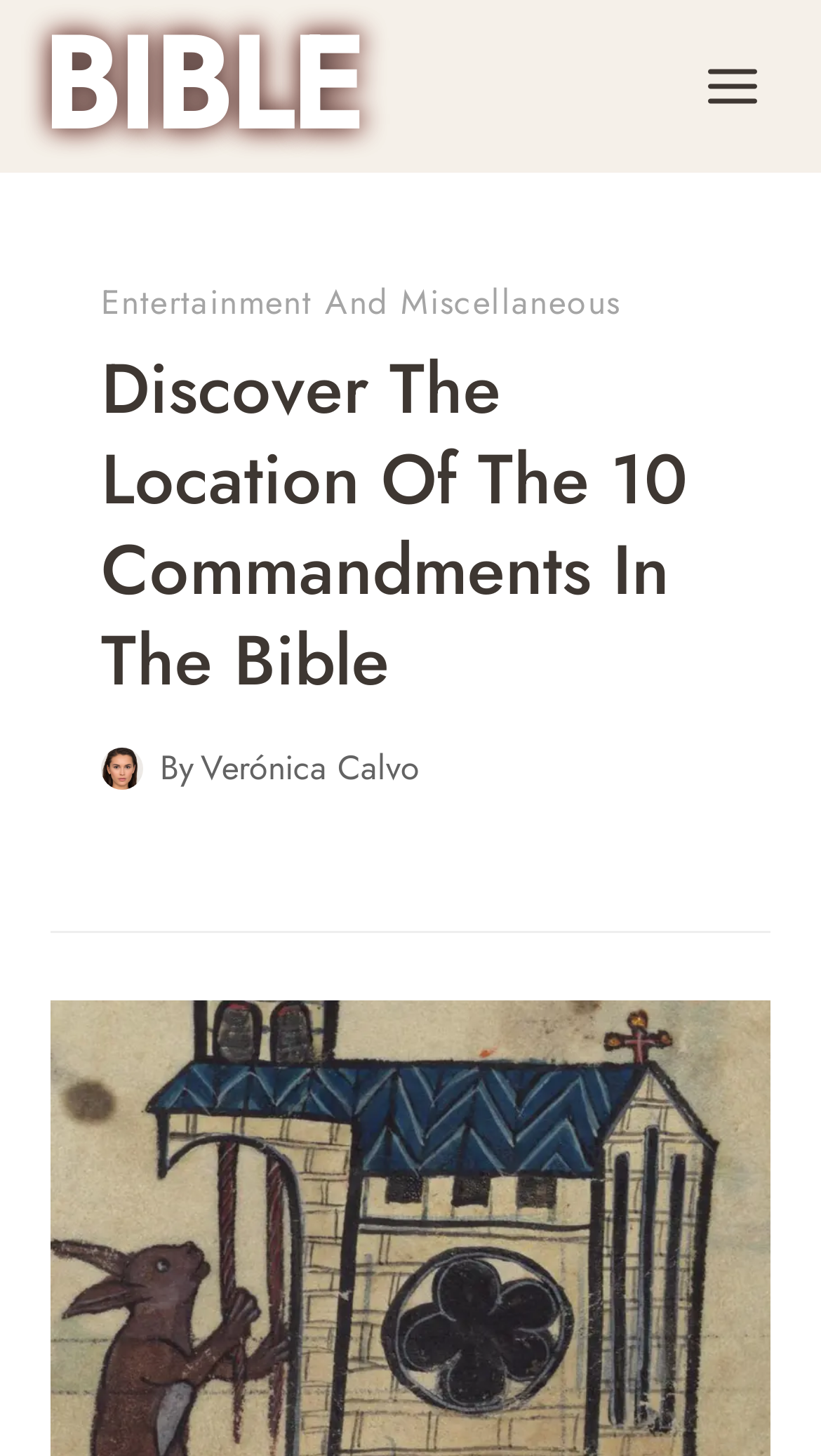What is the main topic of the webpage?
Based on the image, give a one-word or short phrase answer.

10 Commandments in the Bible